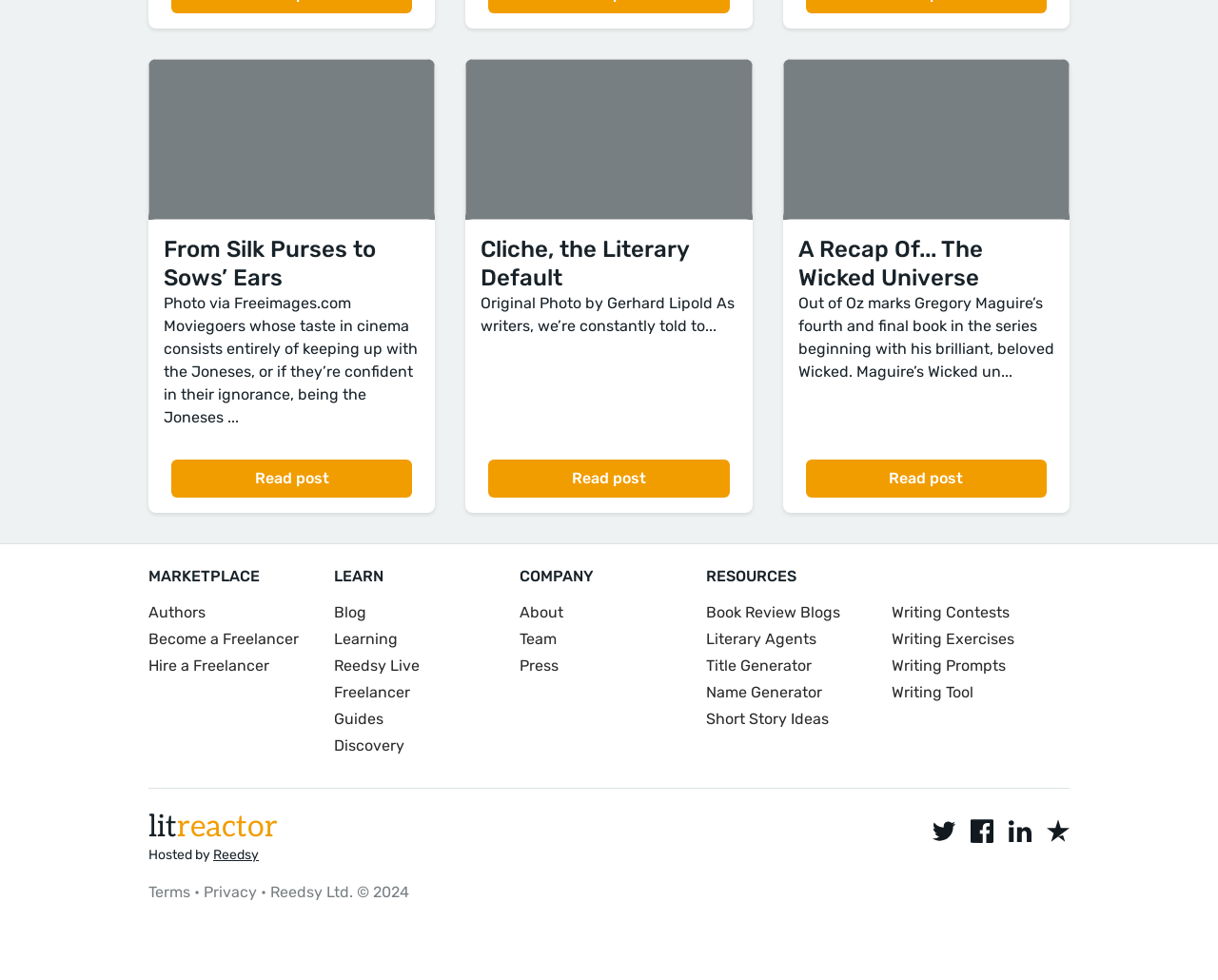How many links are there in the marketplace section?
Answer the question with a detailed explanation, including all necessary information.

I counted the links under the 'MARKETPLACE' heading, which are 'Authors', 'Become a Freelancer', and 'Hire a Freelancer', so there are 3 links in total.